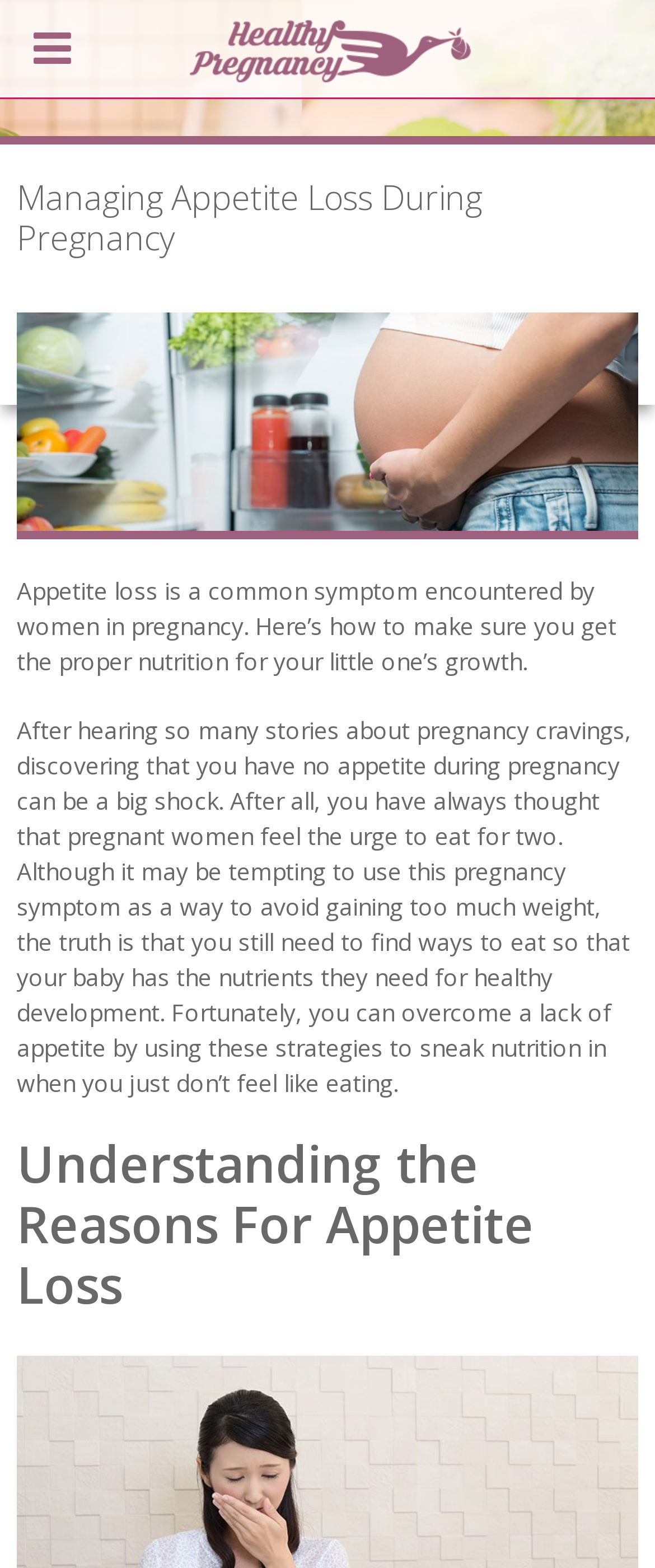What is the main topic of this webpage?
Using the information from the image, answer the question thoroughly.

Based on the heading 'Managing Appetite Loss During Pregnancy' and the static text 'Appetite loss is a common symptom encountered by women in pregnancy...', it is clear that the main topic of this webpage is appetite loss during pregnancy.